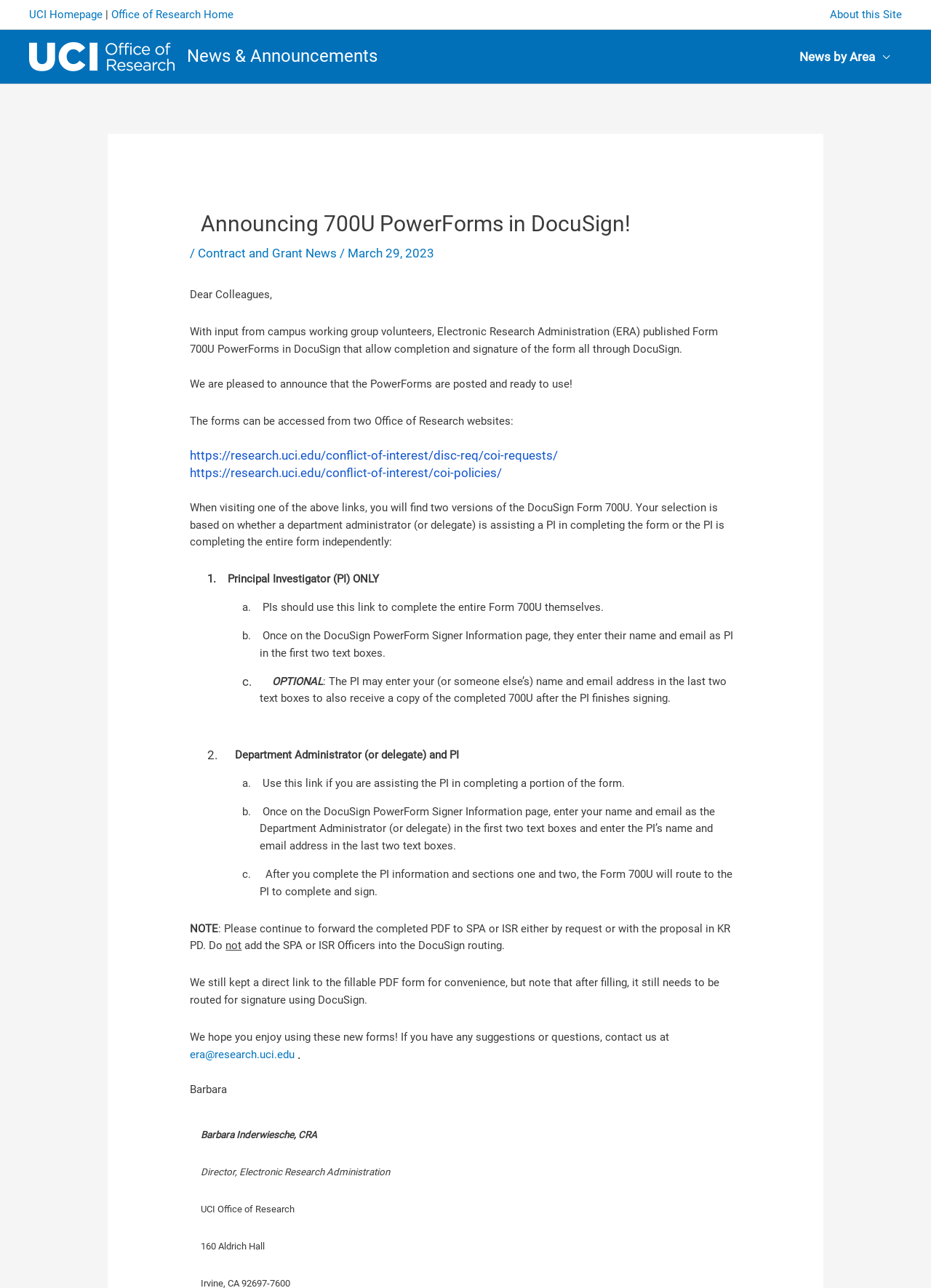Kindly provide the bounding box coordinates of the section you need to click on to fulfill the given instruction: "Read Contract and Grant News".

[0.213, 0.191, 0.362, 0.202]